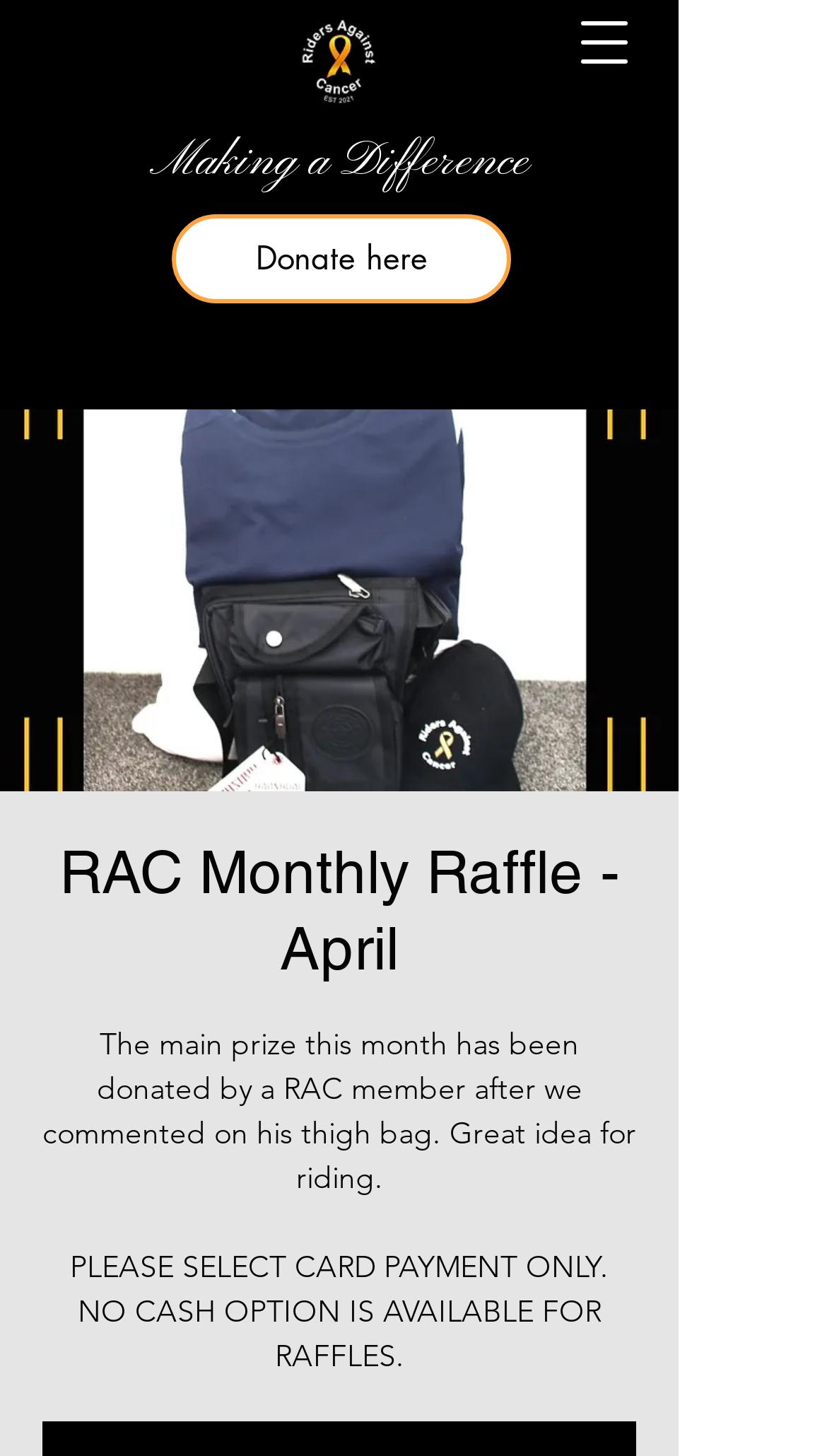Answer the question in one word or a short phrase:
What type of organization is RAC?

Charitable organization